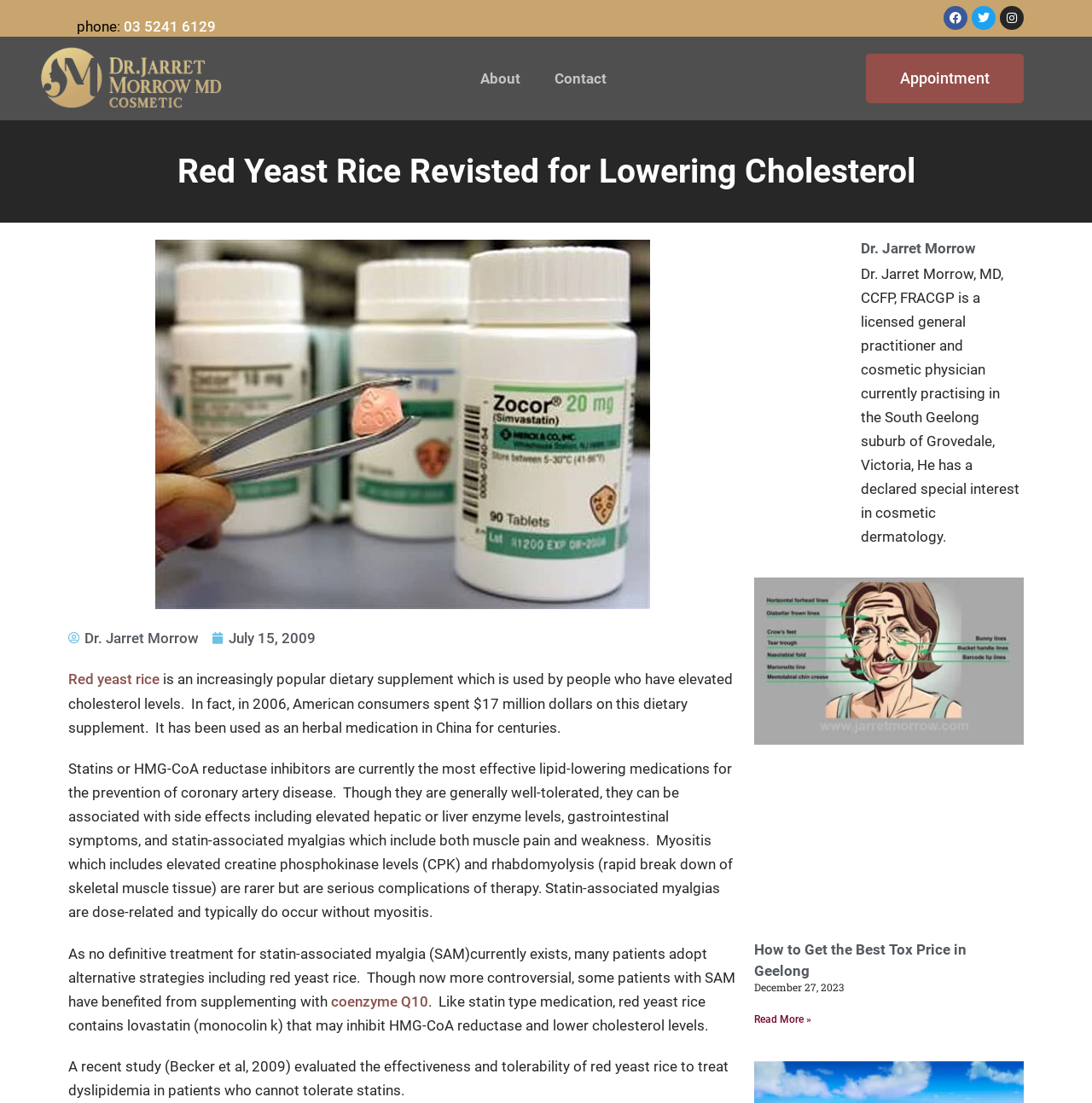Please identify the bounding box coordinates of the element I should click to complete this instruction: 'Call the phone number'. The coordinates should be given as four float numbers between 0 and 1, like this: [left, top, right, bottom].

[0.07, 0.016, 0.107, 0.032]